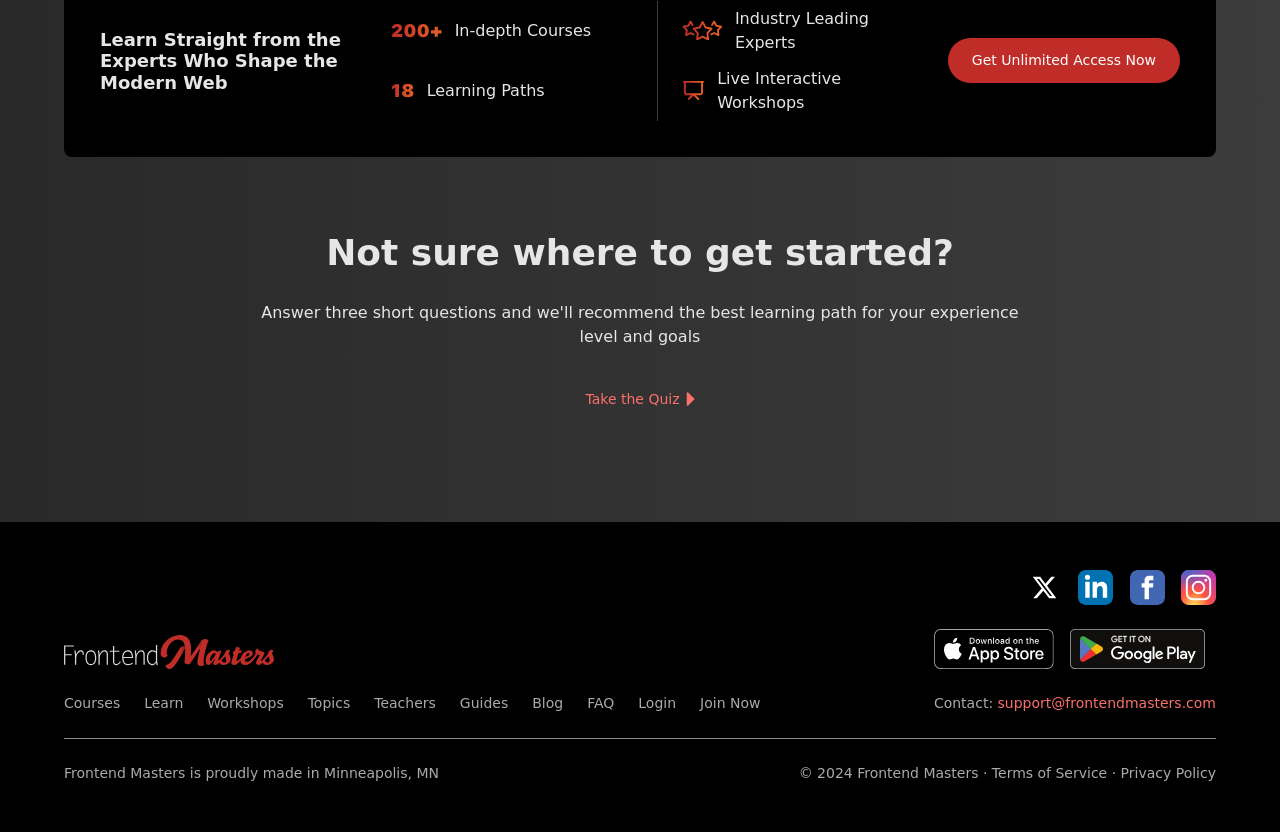Identify the bounding box coordinates of the section to be clicked to complete the task described by the following instruction: "Go to Courses". The coordinates should be four float numbers between 0 and 1, formatted as [left, top, right, bottom].

[0.05, 0.835, 0.094, 0.854]